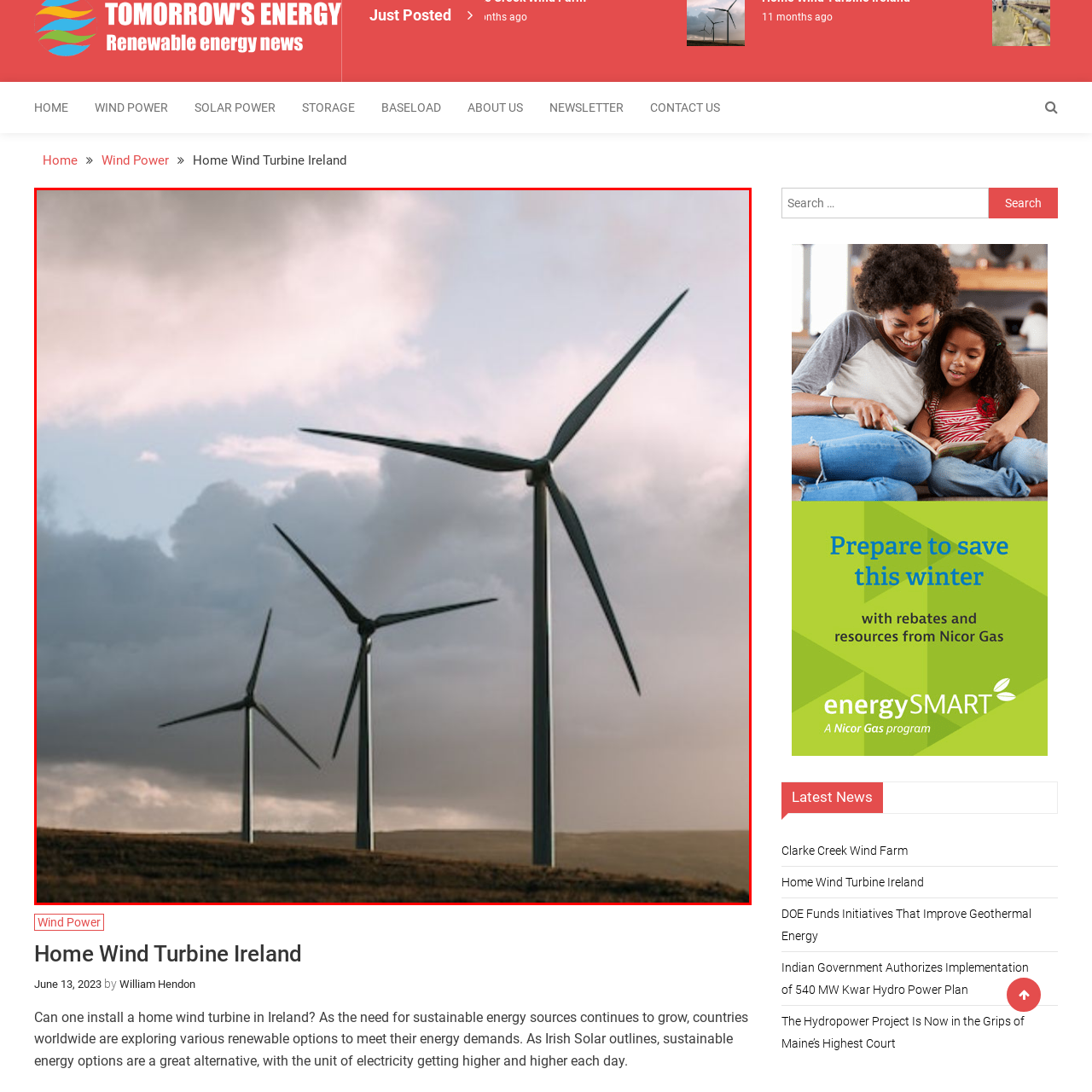Provide a comprehensive description of the image highlighted by the red bounding box.

In this striking image, three towering wind turbines are silhouetted against a dramatic sky filled with soft clouds. The turbines, representing a key technology in renewable energy, stand tall on a grassy landscape, highlighting the shift towards sustainable energy sources. The photo captures not just the physical presence of the wind turbines, but also conveys a sense of optimism for a greener future. The interplay of light and cloud enhances the aesthetic appeal, making it a powerful visual representation of modern energy solutions. This image aligns with the themes of wind power and sustainable practices, reflecting the growing movement towards harnessing natural resources for energy needs.